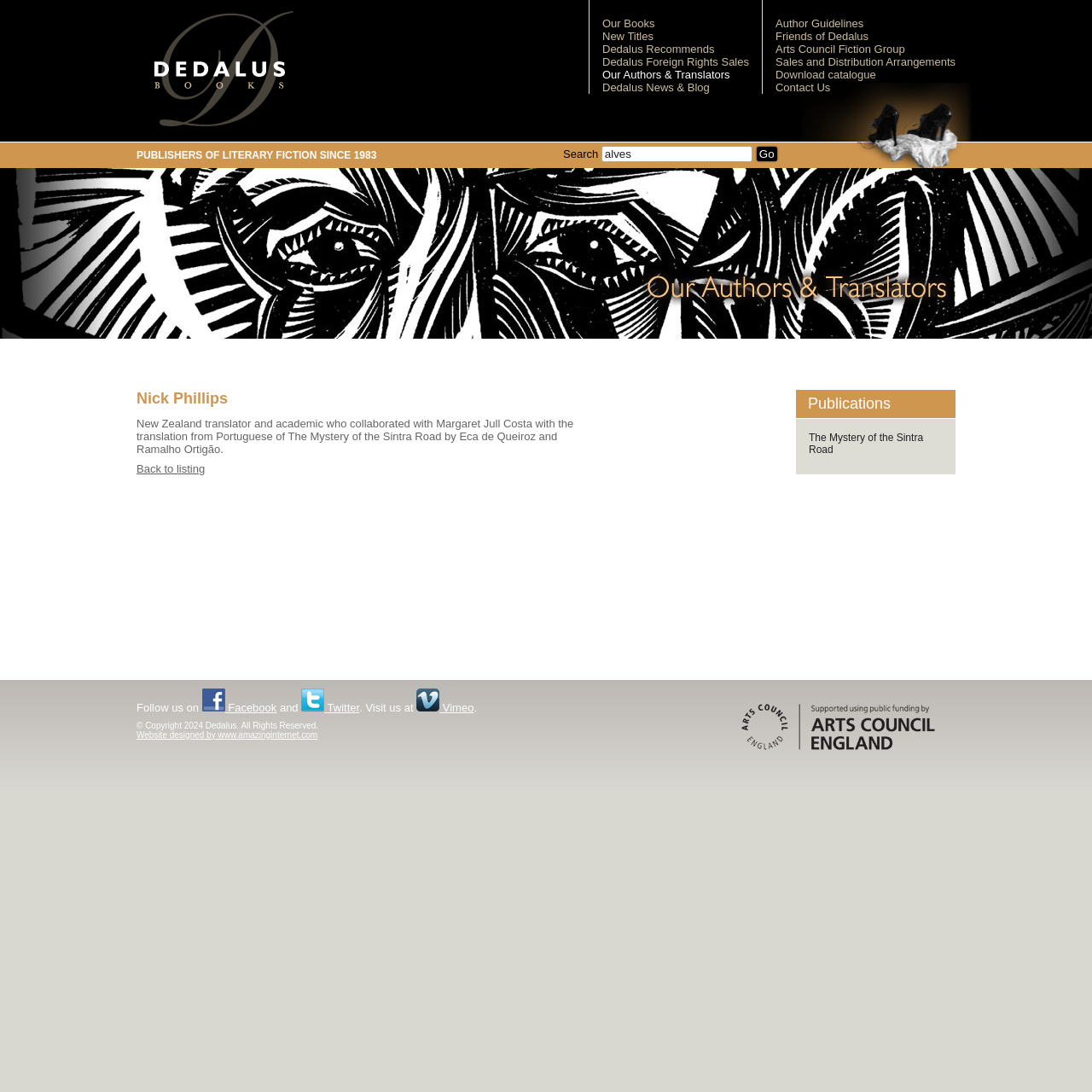Could you specify the bounding box coordinates for the clickable section to complete the following instruction: "Search for authors"?

[0.551, 0.134, 0.689, 0.148]